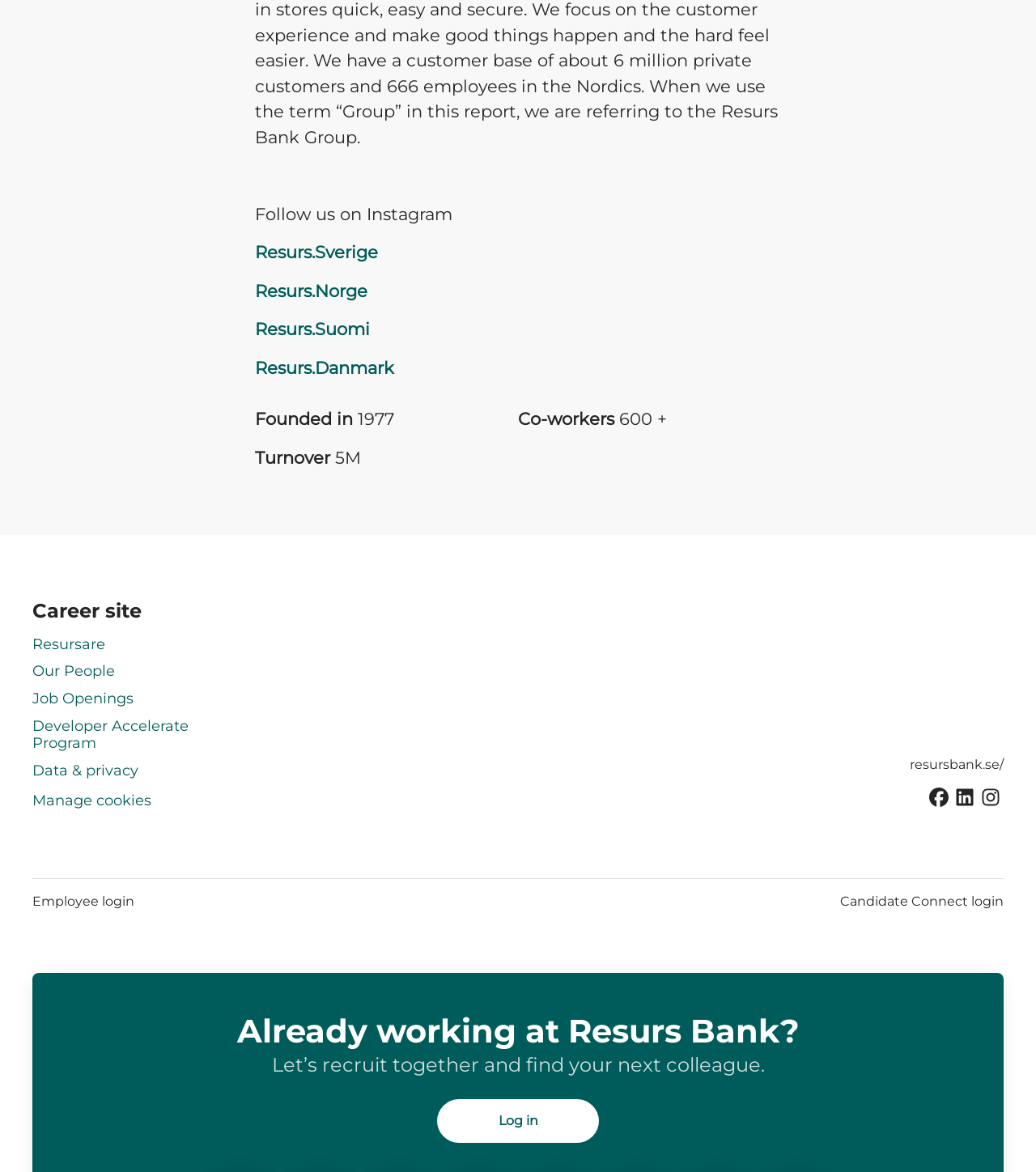Give the bounding box coordinates for the element described by: "Resursare".

[0.031, 0.539, 0.102, 0.56]